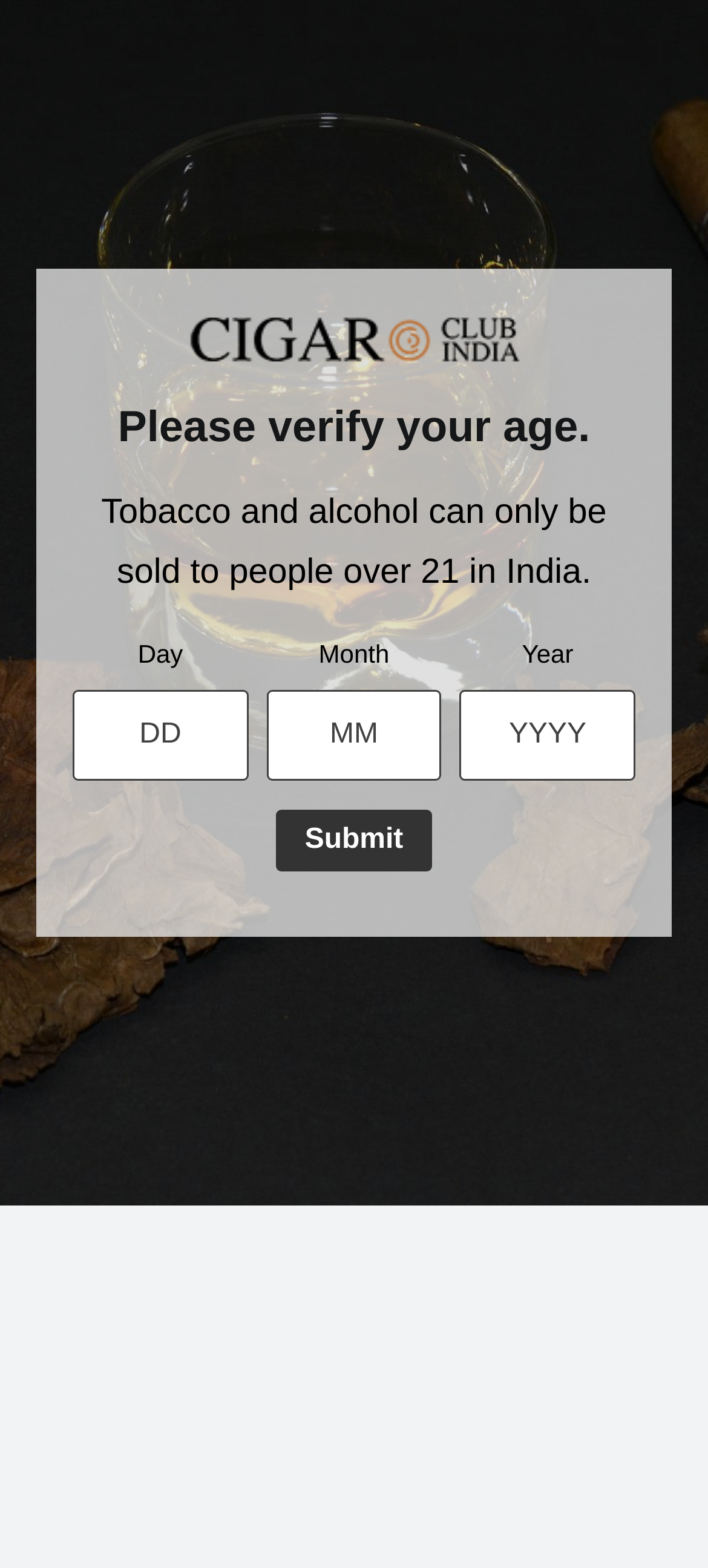Please identify the bounding box coordinates of the element on the webpage that should be clicked to follow this instruction: "Submit the age verification". The bounding box coordinates should be given as four float numbers between 0 and 1, formatted as [left, top, right, bottom].

[0.389, 0.517, 0.611, 0.556]